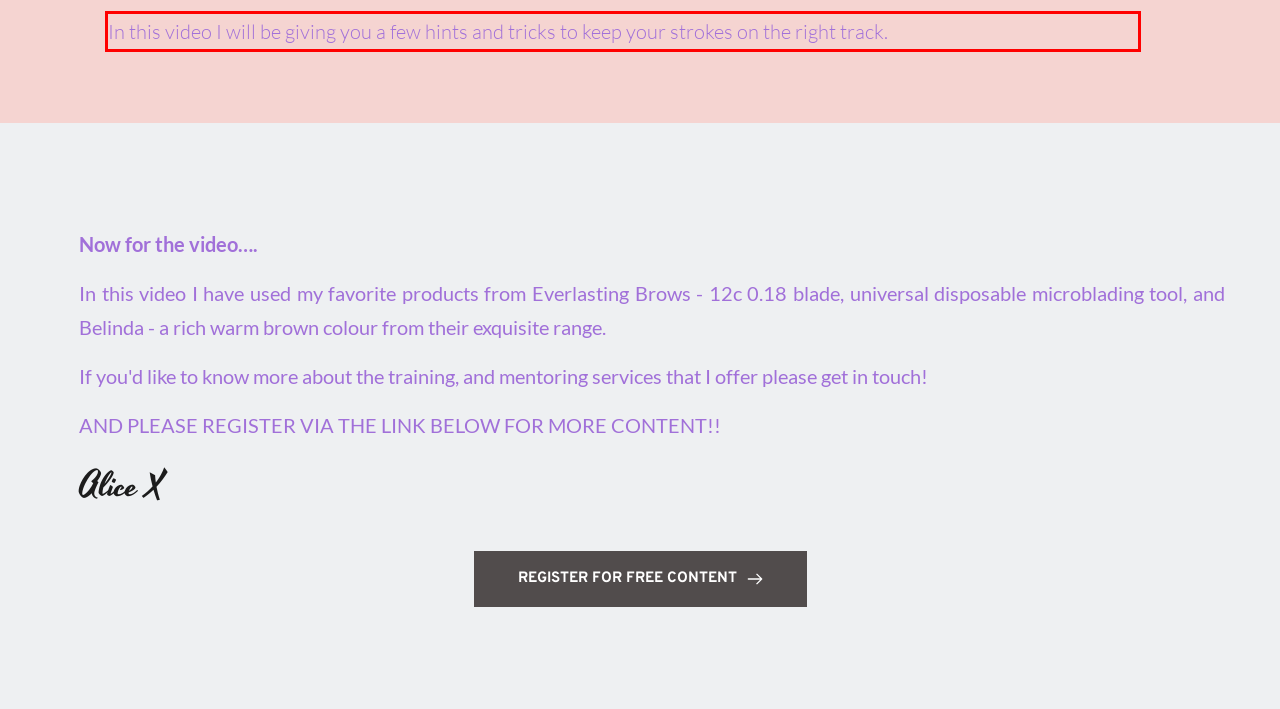Identify and extract the text within the red rectangle in the screenshot of the webpage.

In this video I will be giving you a few hints and tricks to keep your strokes on the right track.